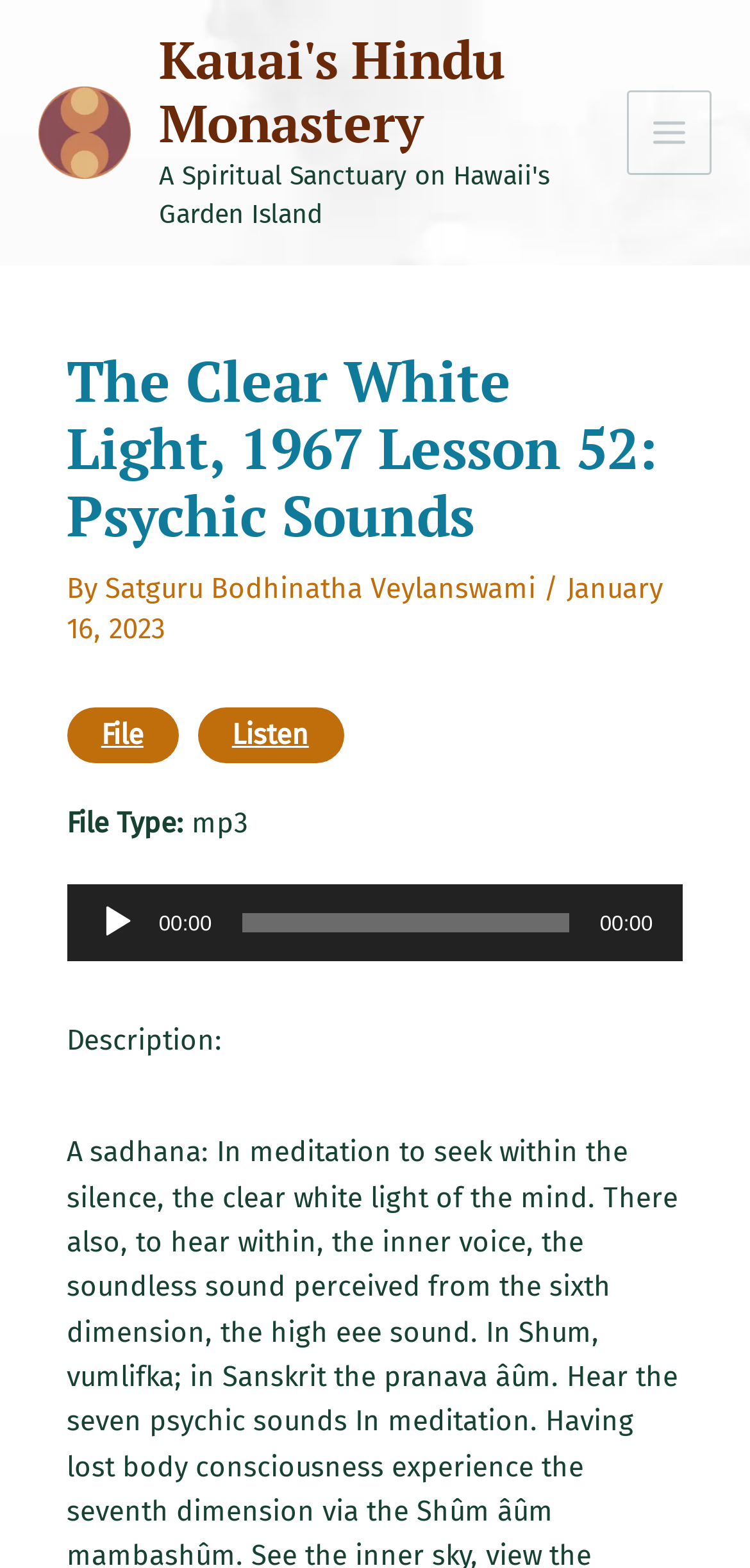Locate and extract the text of the main heading on the webpage.

The Clear White Light, 1967 Lesson 52: Psychic Sounds